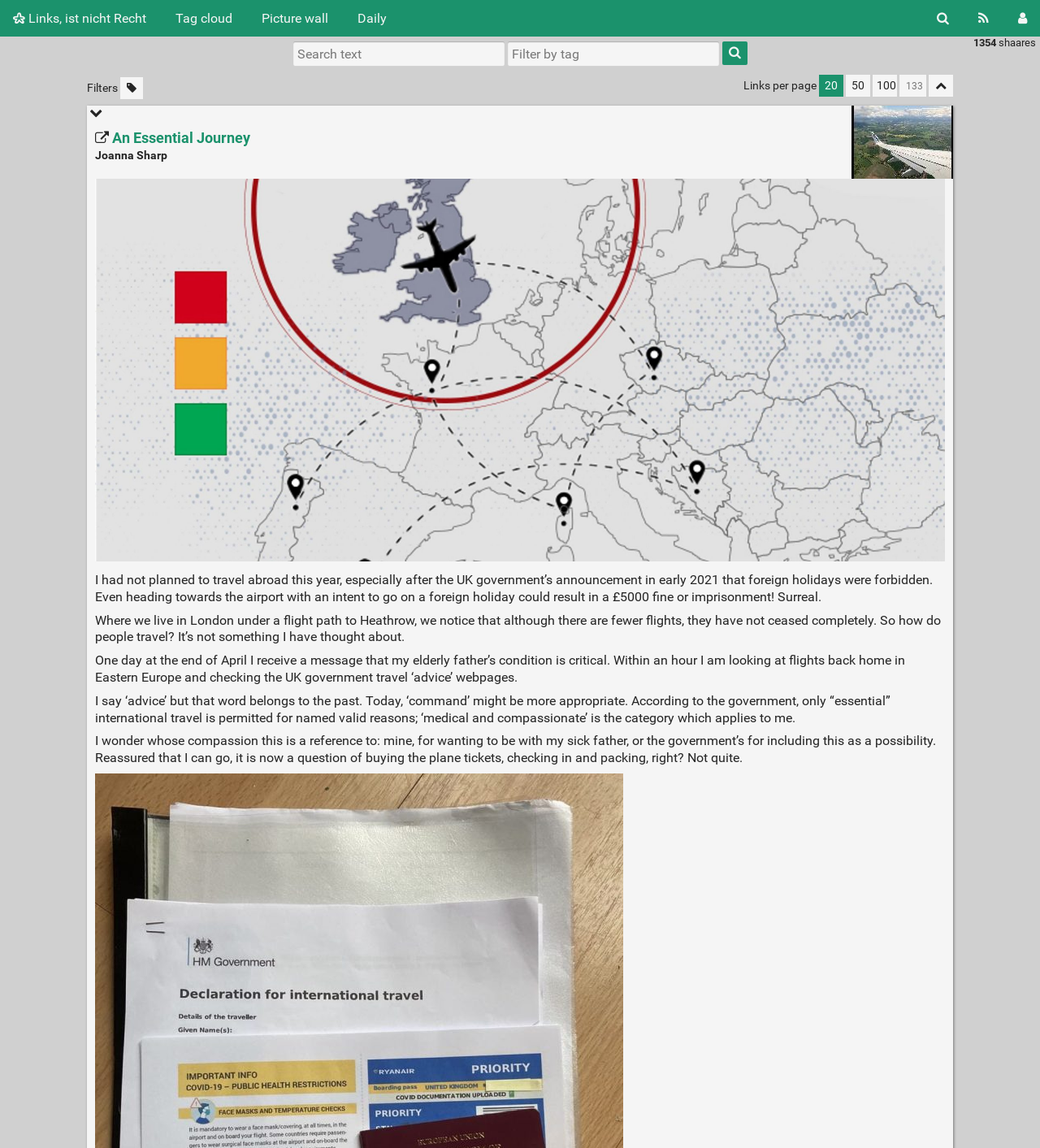Determine the bounding box coordinates of the clickable element to achieve the following action: 'Filter links by tag'. Provide the coordinates as four float values between 0 and 1, formatted as [left, top, right, bottom].

[0.488, 0.036, 0.691, 0.057]